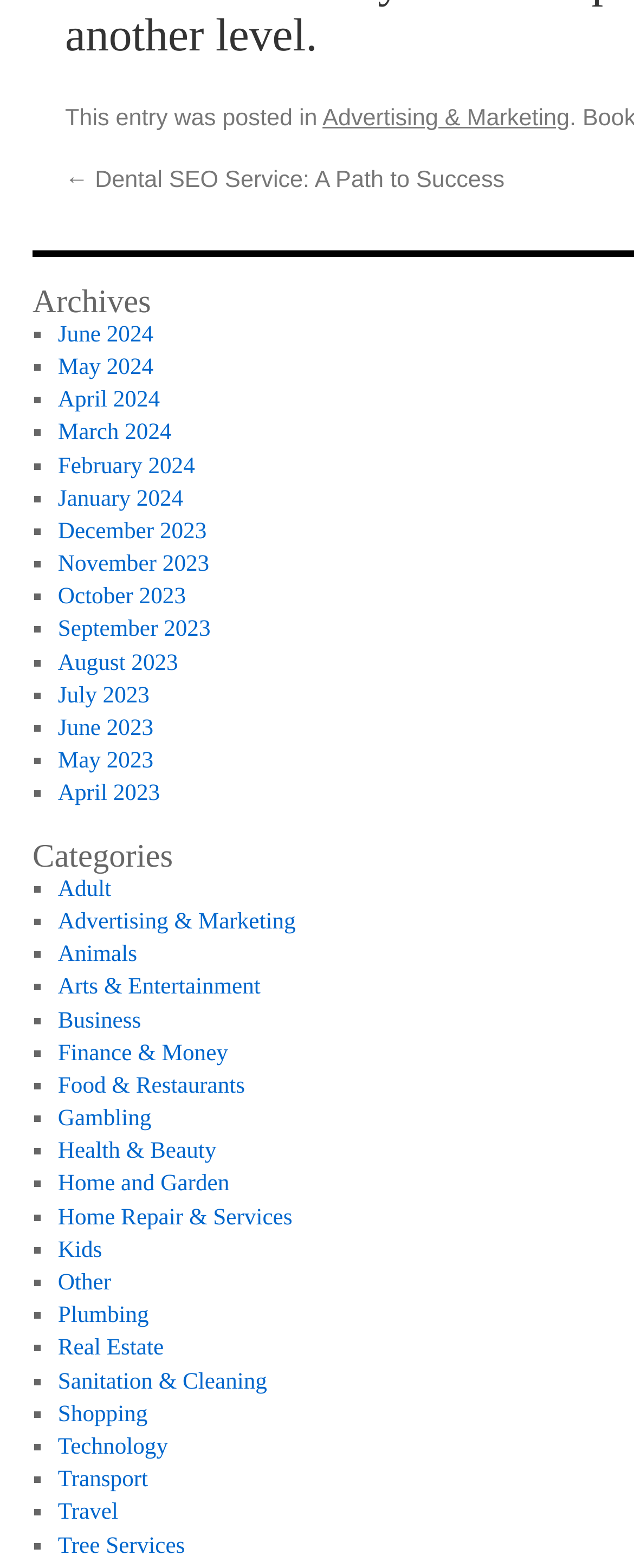Determine the bounding box coordinates for the UI element matching this description: "April 2023".

[0.091, 0.538, 0.252, 0.554]